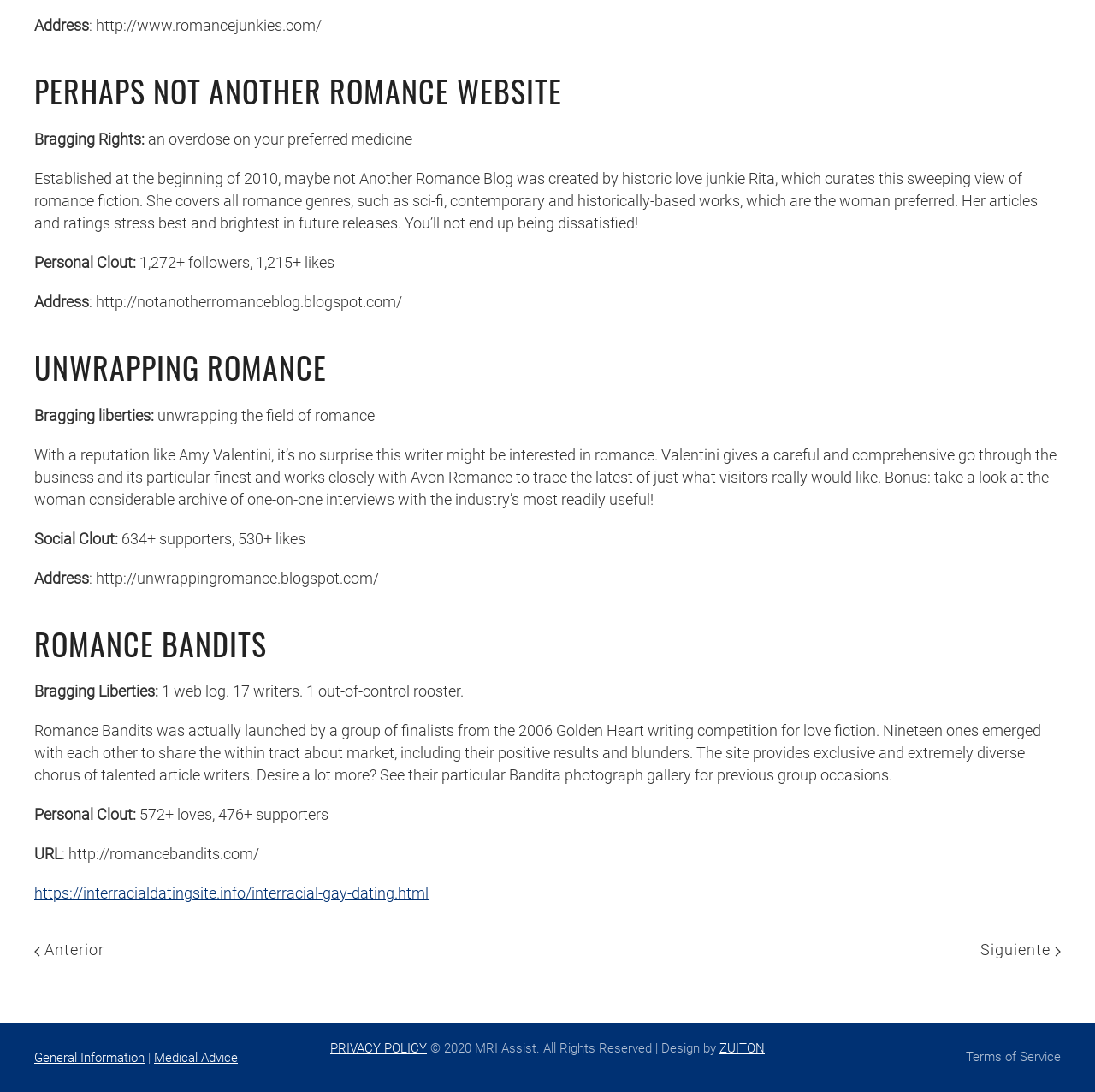Locate the bounding box coordinates of the element I should click to achieve the following instruction: "go to the UNWRAPPING ROMANCE blog".

[0.031, 0.318, 0.969, 0.355]